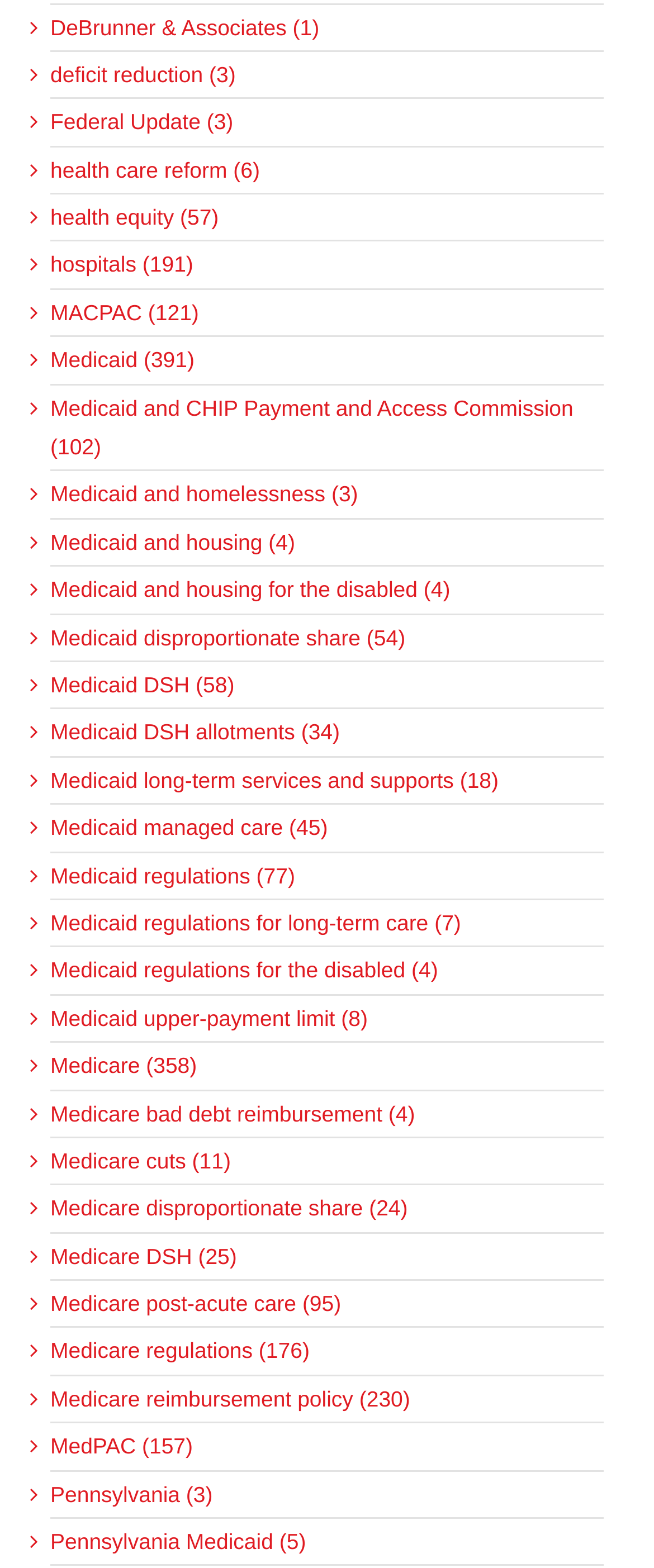Find the bounding box coordinates for the area that must be clicked to perform this action: "Read about Medicare post-acute care".

[0.077, 0.819, 0.897, 0.844]